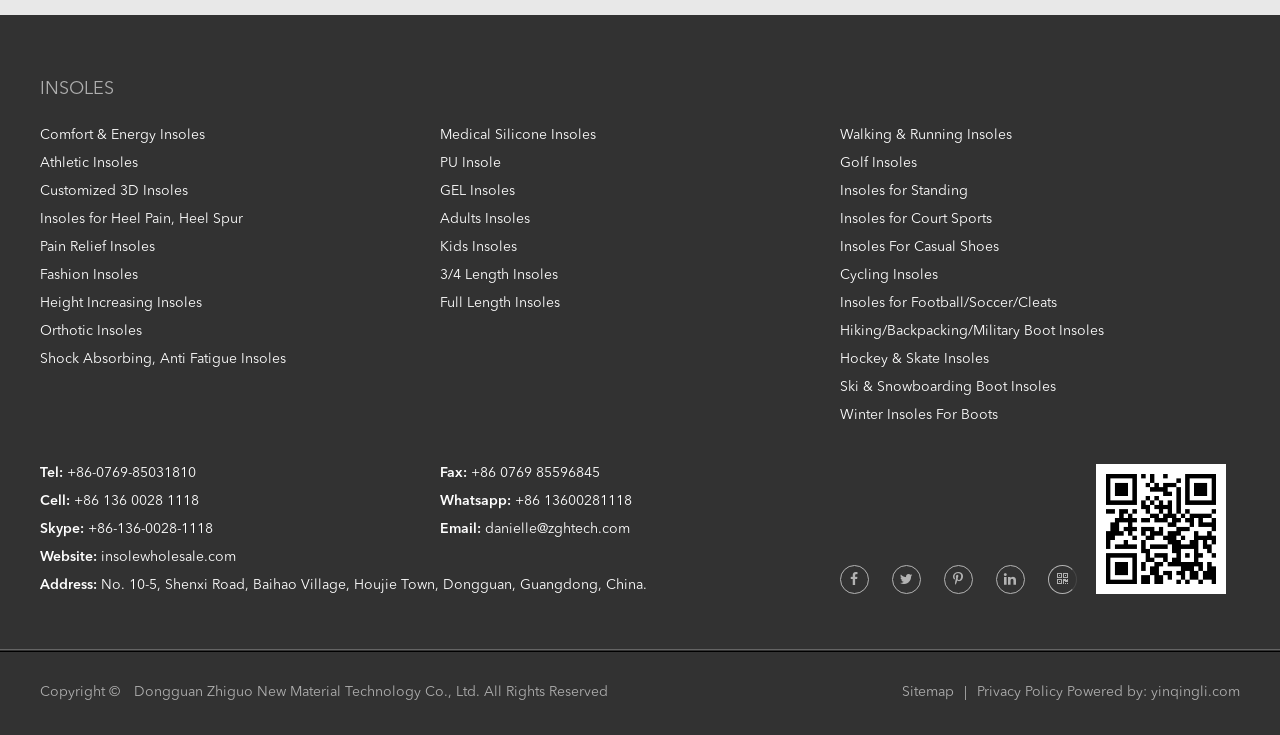Please answer the following question using a single word or phrase: 
What is the company's address?

No. 10-5, Shenxi Road, Baihao Village, Houjie Town, Dongguan, Guangdong, China.